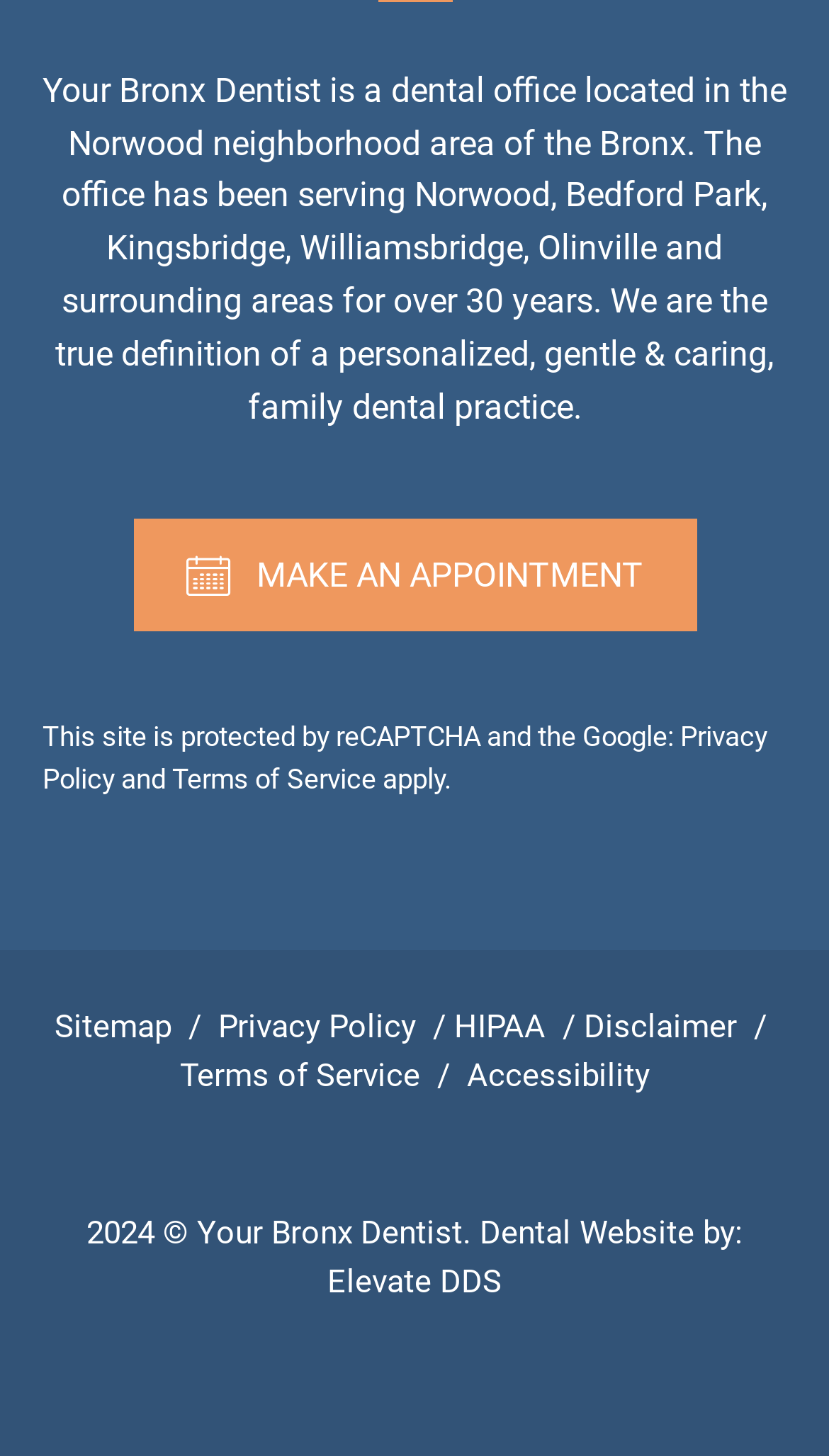How long has the office been serving the area?
Kindly offer a comprehensive and detailed response to the question.

The duration of the office's service can be found in the first paragraph of the webpage, which states 'We are the true definition of a personalized, gentle & caring, family dental practice serving Norwood, Bedford Park, Kingsbridge, Williamsbridge, Olinville and surrounding areas for over 30 years.'